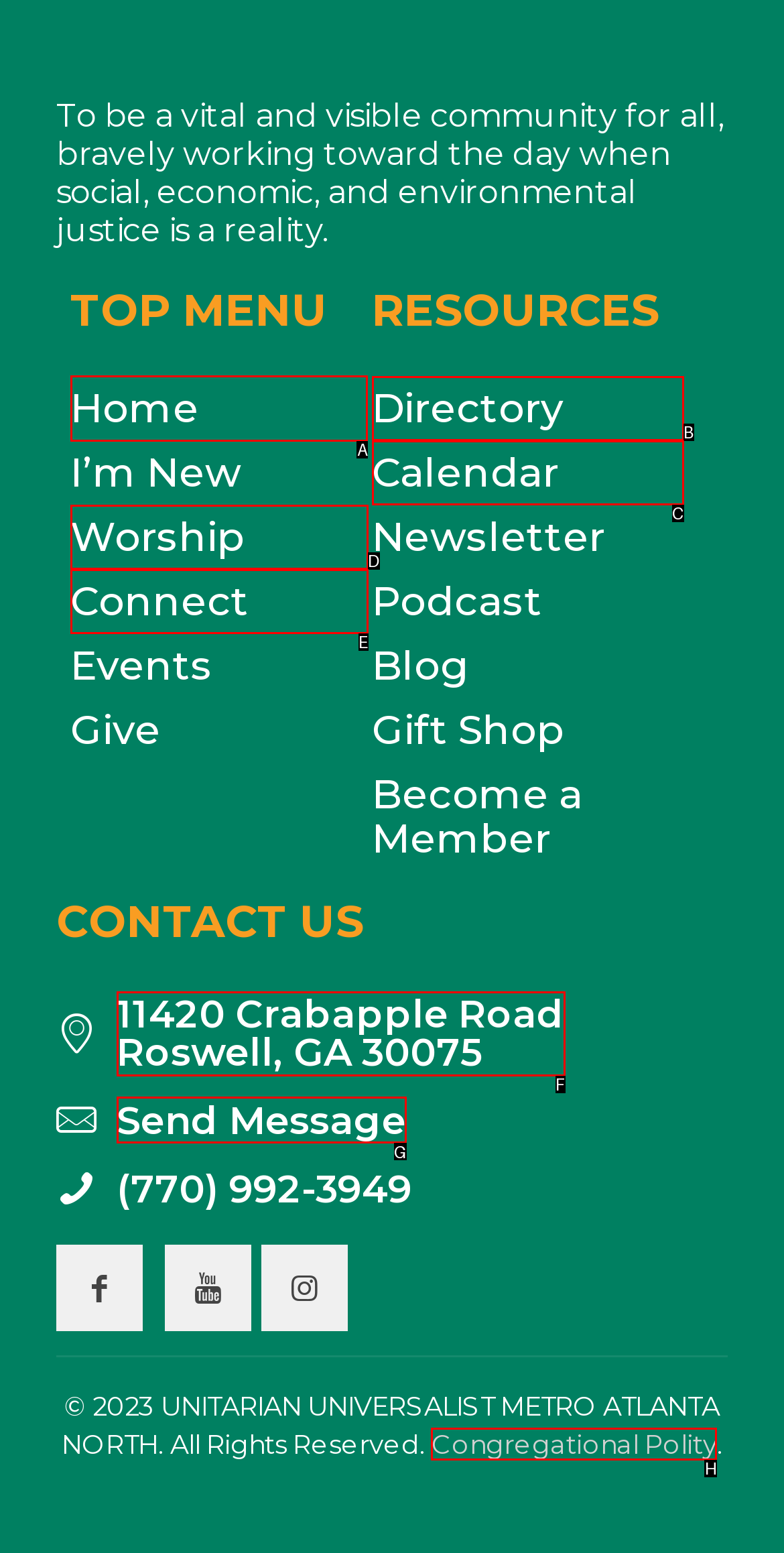Identify the correct UI element to click for the following task: Click on Home Choose the option's letter based on the given choices.

A